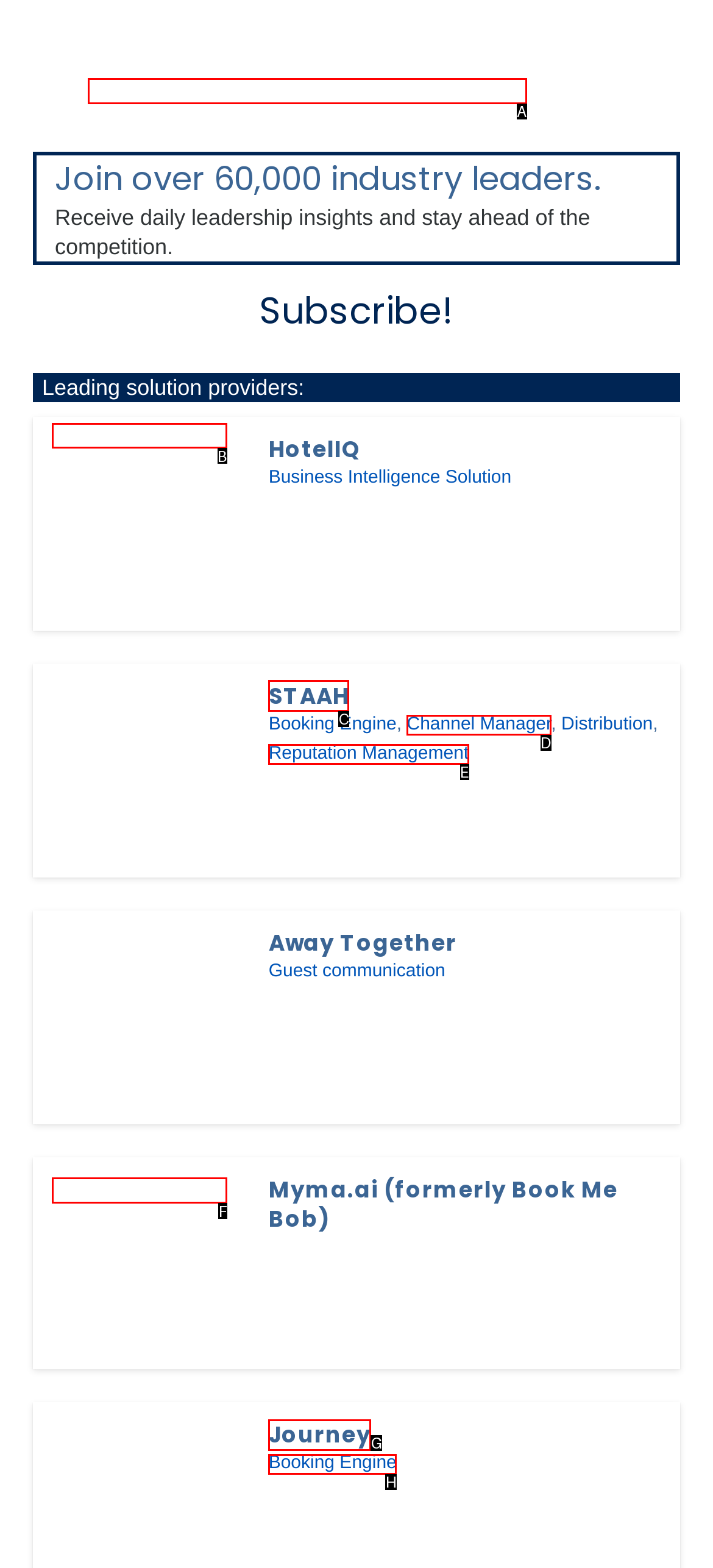Select the correct UI element to complete the task: Learn more about HotelIQ
Please provide the letter of the chosen option.

B